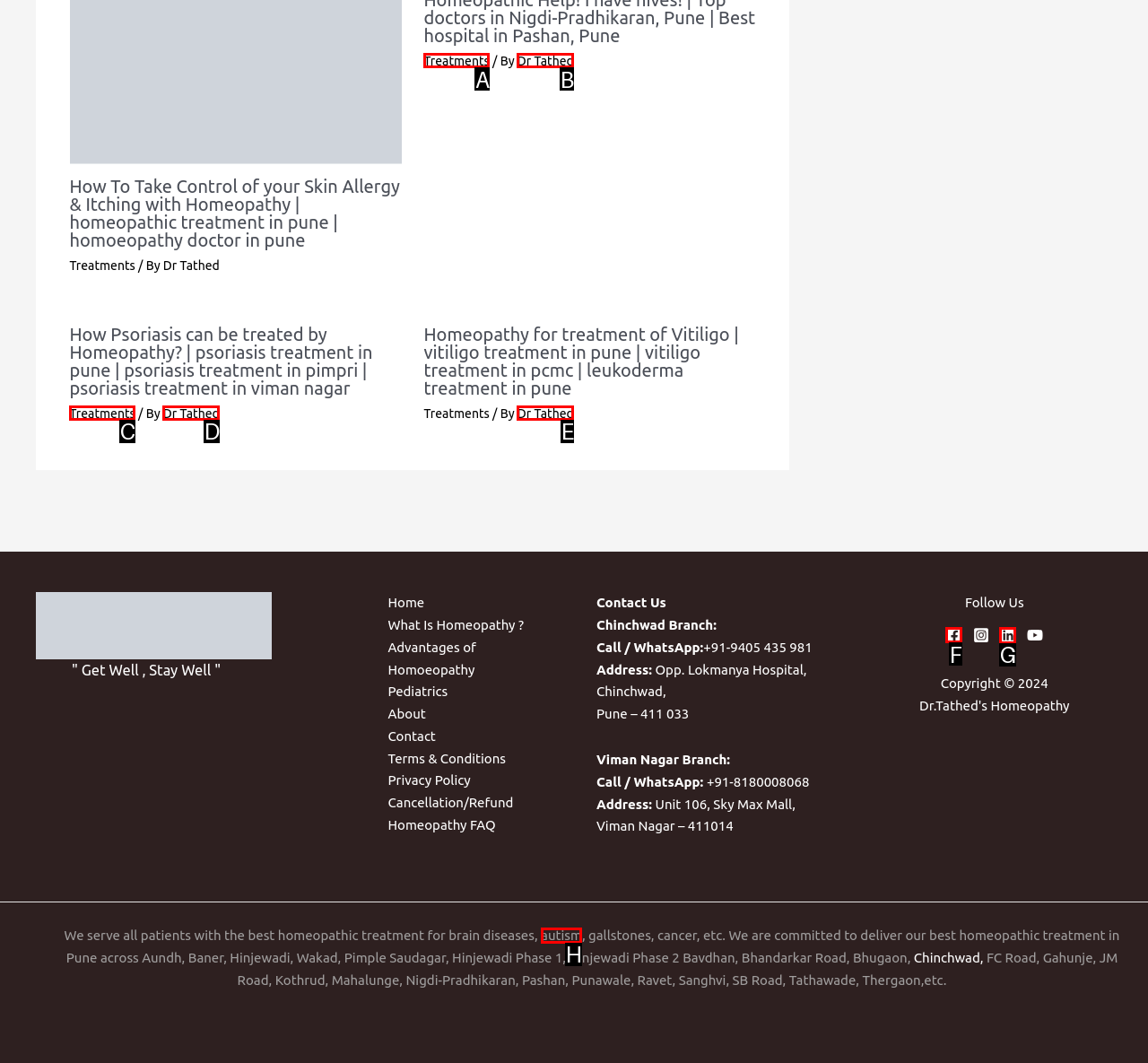Choose the UI element to click on to achieve this task: Follow on Facebook. Reply with the letter representing the selected element.

F